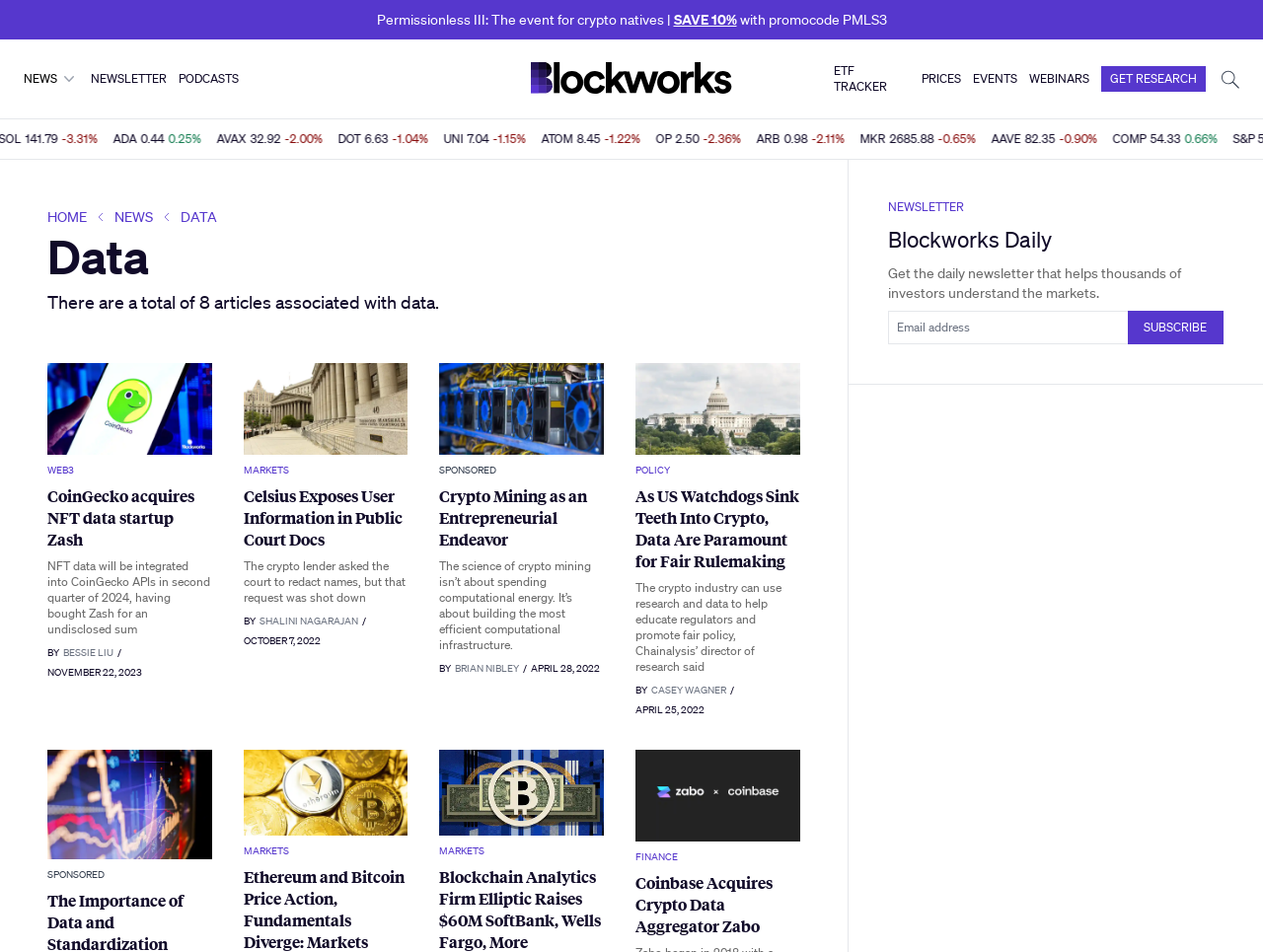How many articles are associated with data?
Please respond to the question with a detailed and thorough explanation.

The answer can be found in the static text element that says 'There are a total of 8 articles associated with data.'